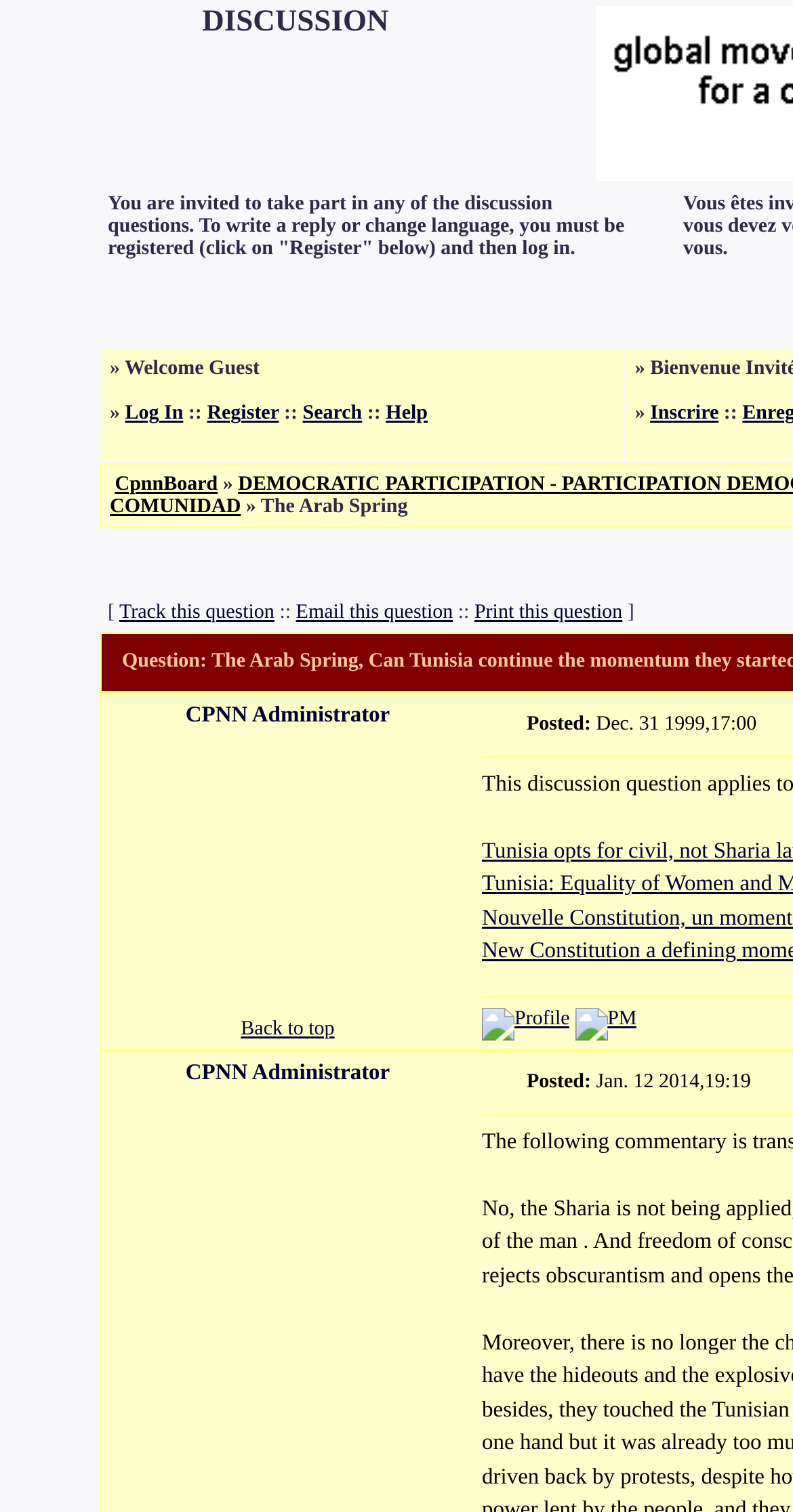Given the element description "Email this question", identify the bounding box of the corresponding UI element.

[0.373, 0.397, 0.571, 0.412]